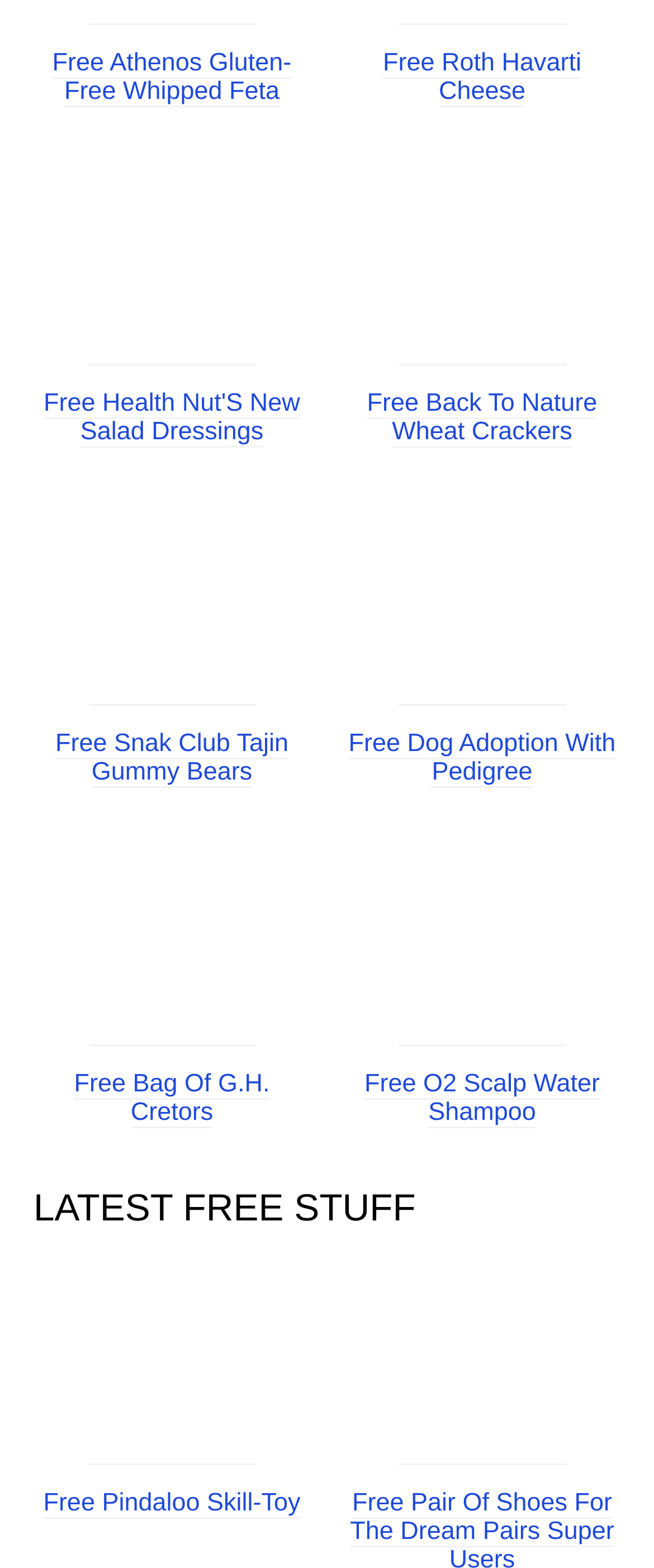Could you highlight the region that needs to be clicked to execute the instruction: "Get free Athenos Gluten-Free Whipped Feta"?

[0.08, 0.031, 0.446, 0.069]